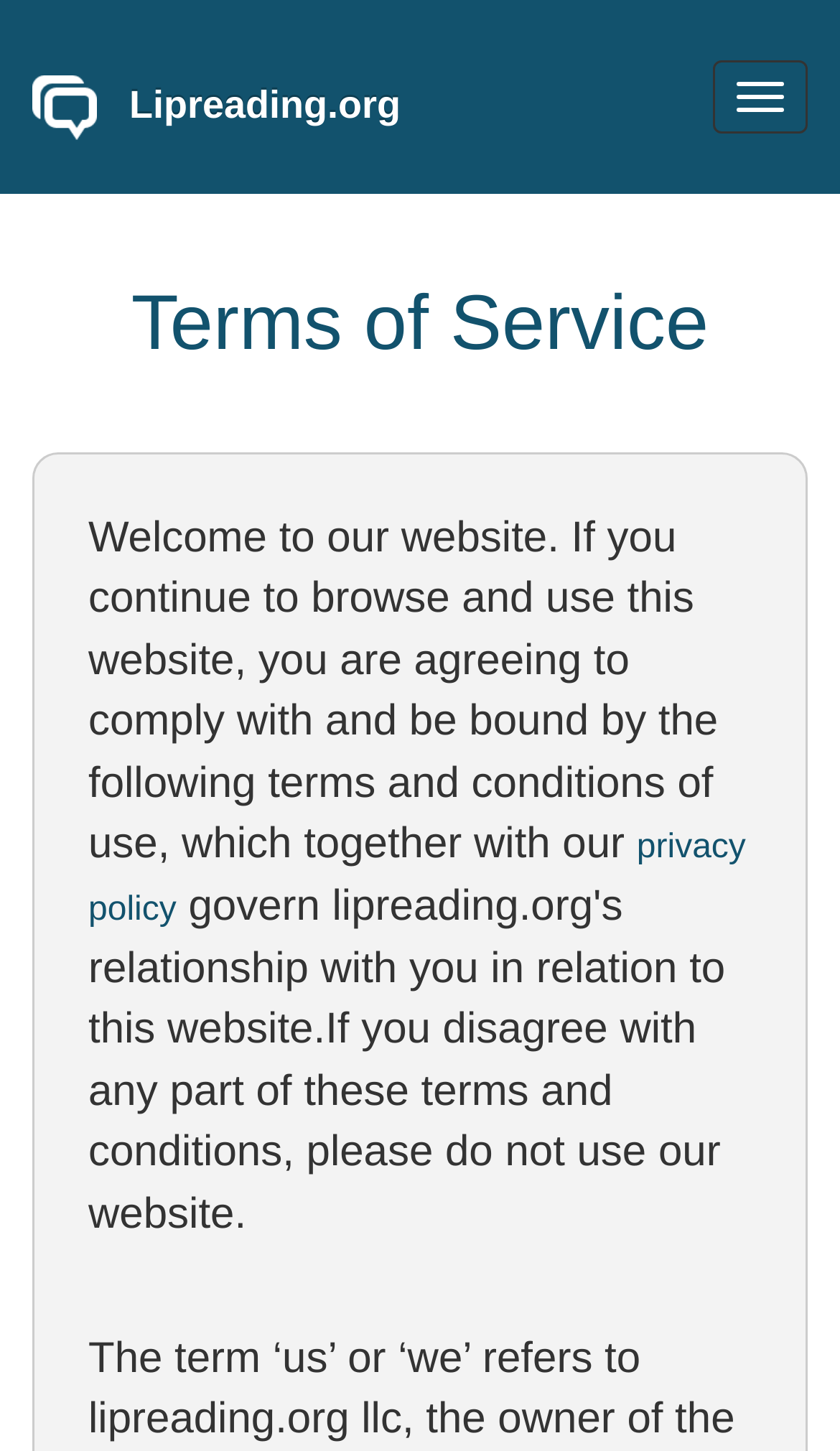Based on the element description Lipreading.org, identify the bounding box coordinates for the UI element. The coordinates should be in the format (top-left x, top-left y, bottom-right x, bottom-right y) and within the 0 to 1 range.

[0.0, 0.03, 0.515, 0.104]